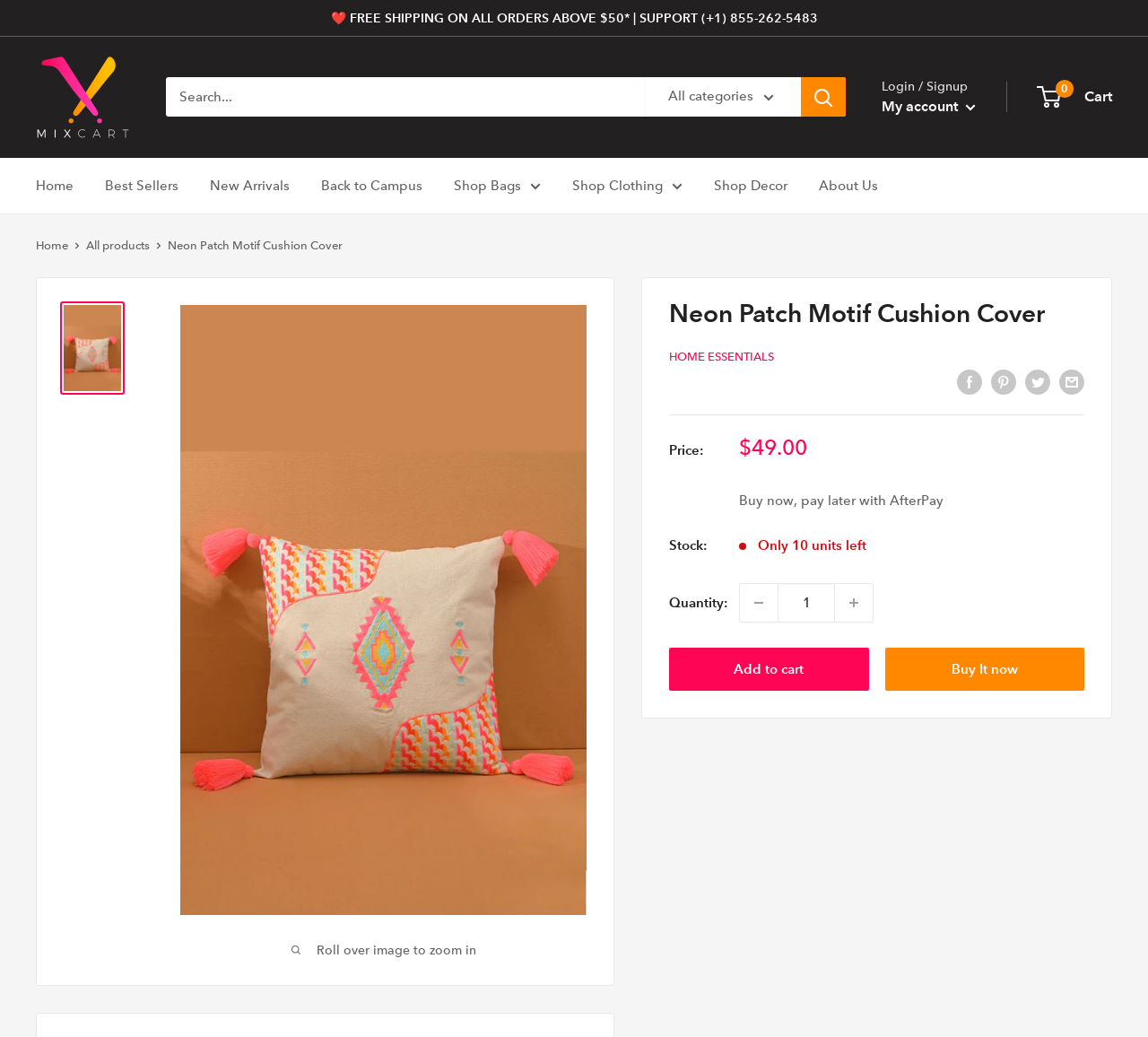Indicate the bounding box coordinates of the element that must be clicked to execute the instruction: "Share on Facebook". The coordinates should be given as four float numbers between 0 and 1, i.e., [left, top, right, bottom].

[0.834, 0.355, 0.855, 0.38]